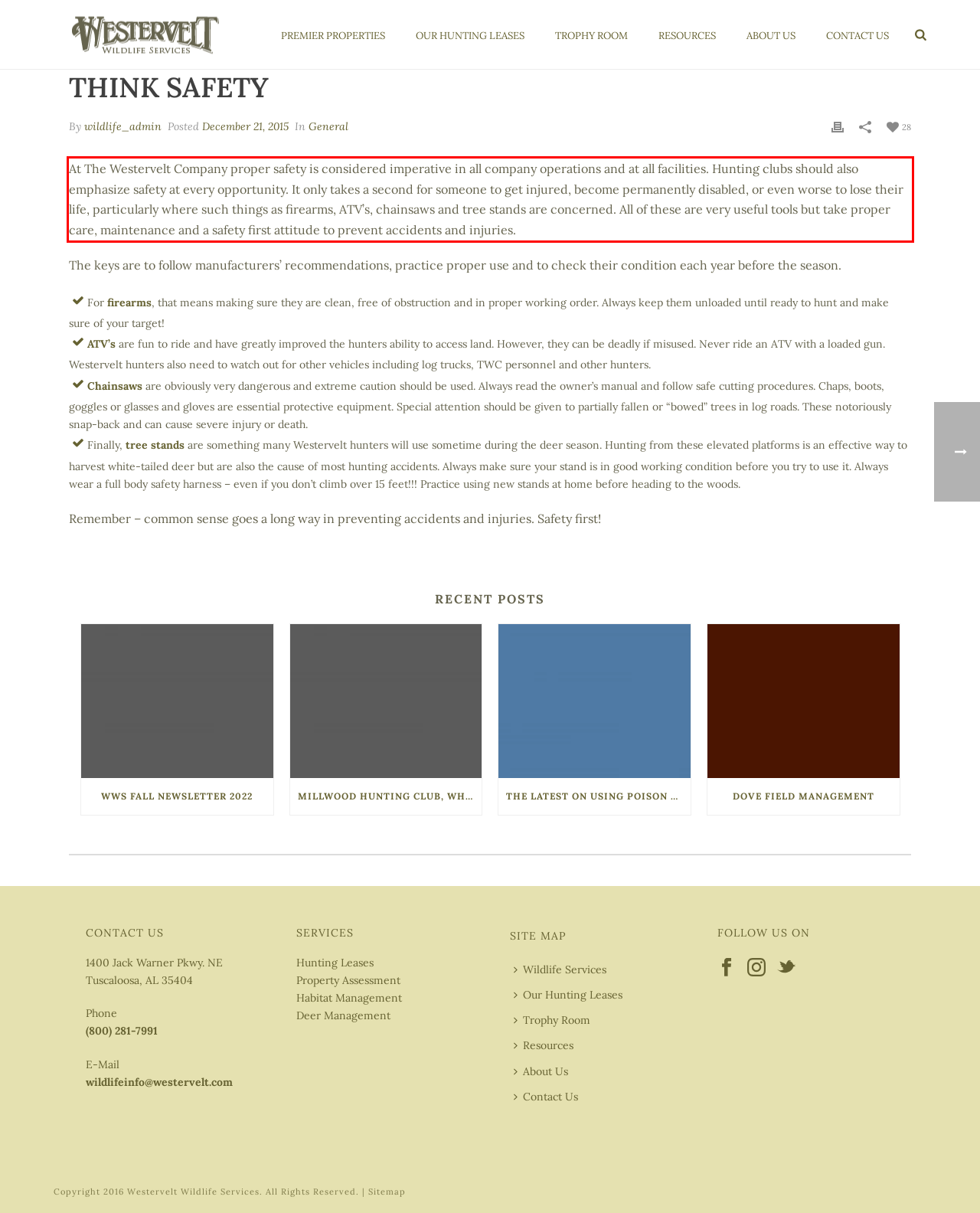The screenshot you have been given contains a UI element surrounded by a red rectangle. Use OCR to read and extract the text inside this red rectangle.

At The Westervelt Company proper safety is considered imperative in all company operations and at all facilities. Hunting clubs should also emphasize safety at every opportunity. It only takes a second for someone to get injured, become permanently disabled, or even worse to lose their life, particularly where such things as firearms, ATV’s, chainsaws and tree stands are concerned. All of these are very useful tools but take proper care, maintenance and a safety first attitude to prevent accidents and injuries.